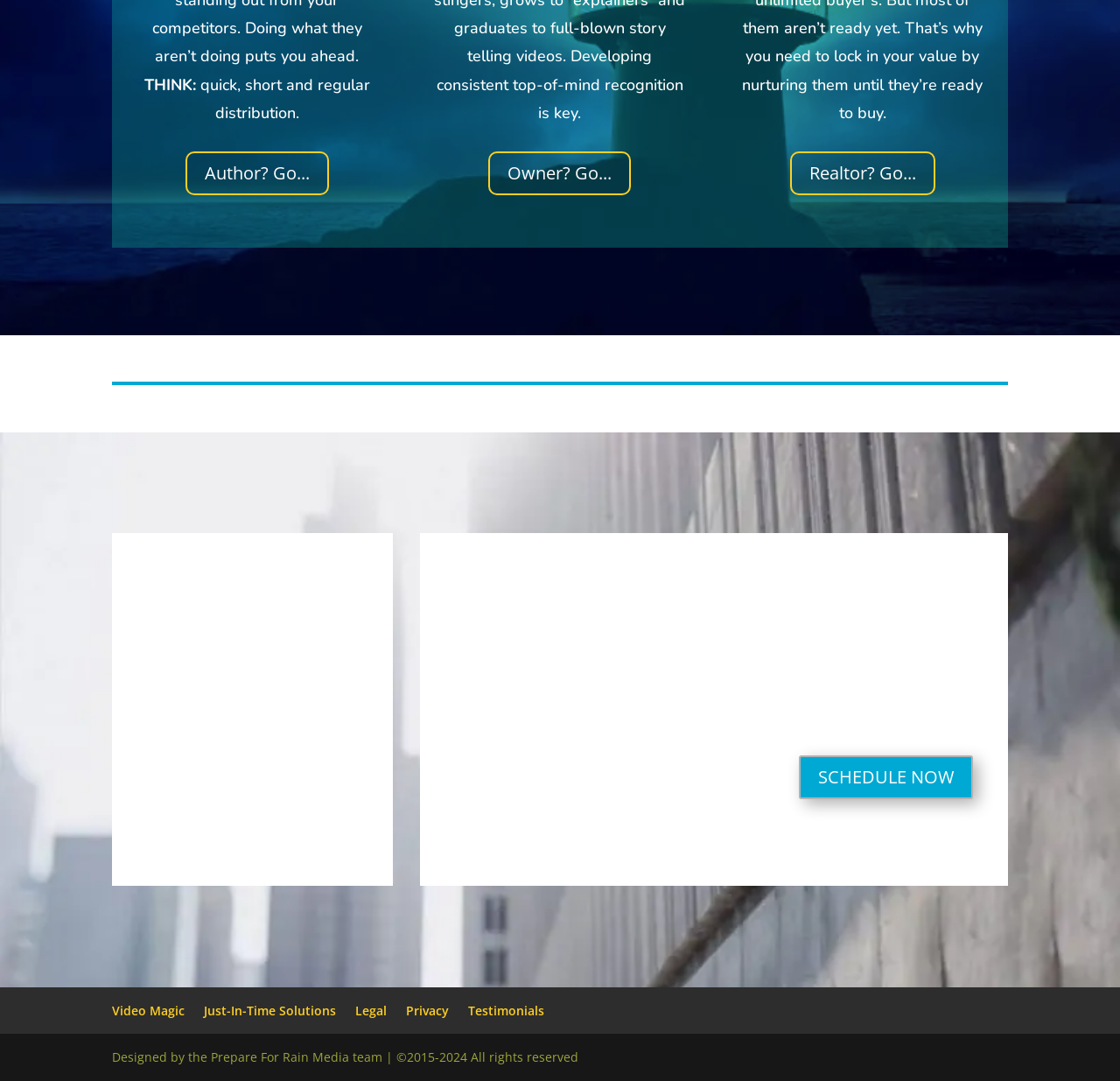Answer the following inquiry with a single word or phrase:
What is the suggested action instead of just sending an email?

Schedule a chat